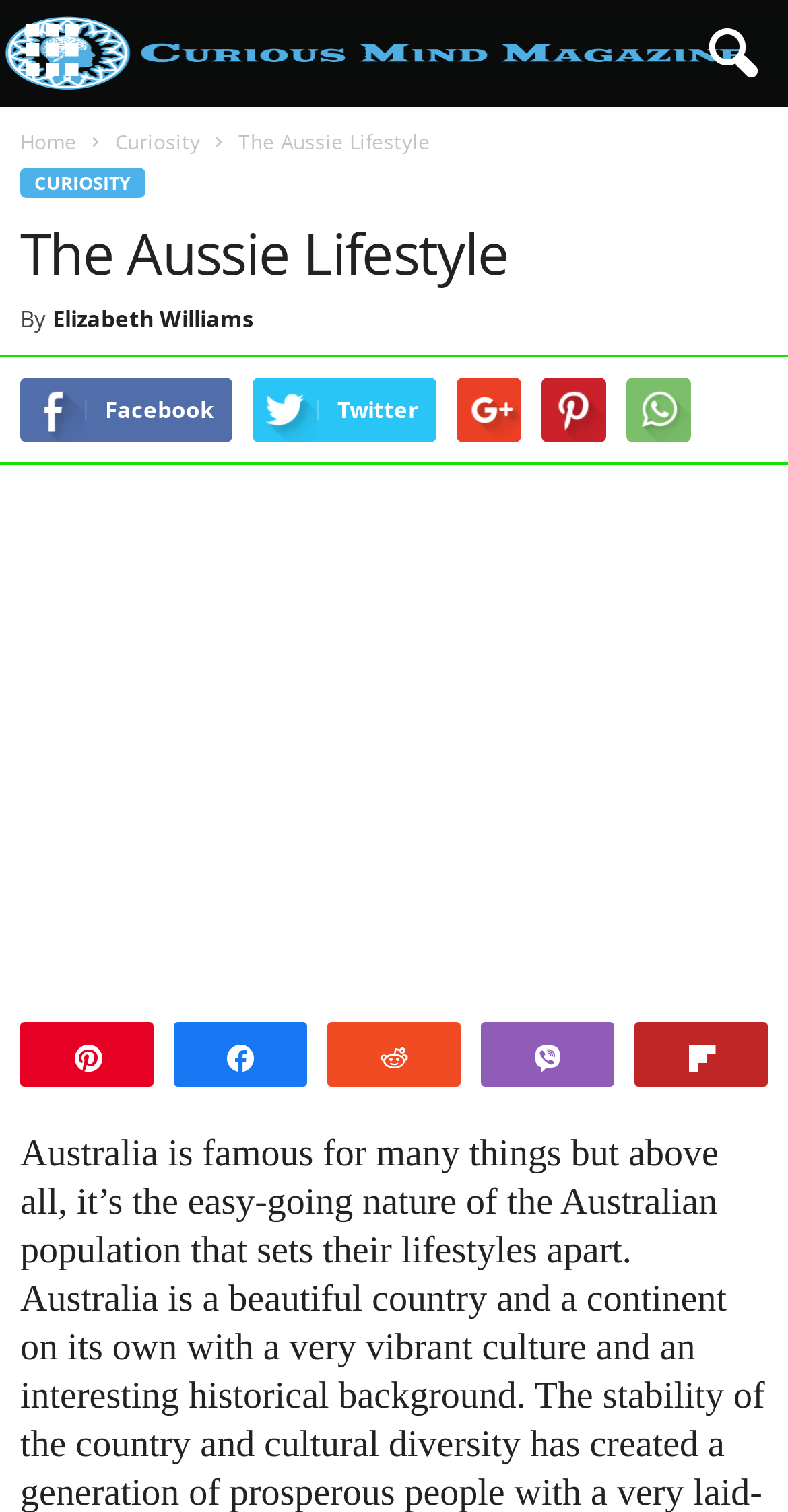How many social media links are present in the header section?
Look at the screenshot and provide an in-depth answer.

I counted the number of social media links in the header section, which are Facebook, Twitter, and two other links with no text. Therefore, there are 4 social media links in total.